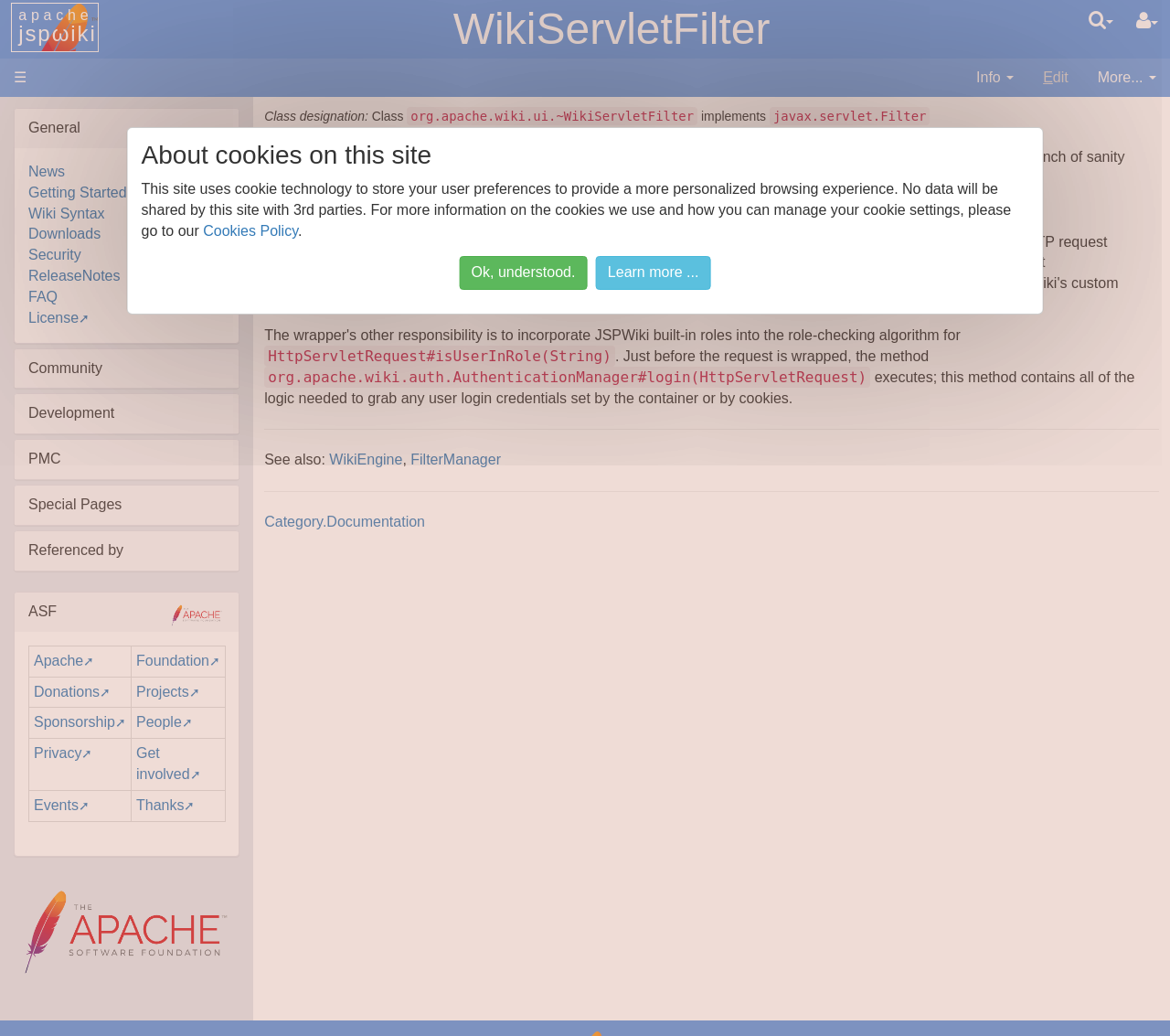Identify the bounding box for the described UI element. Provide the coordinates in (top-left x, top-left y, bottom-right x, bottom-right y) format with values ranging from 0 to 1: How to release

[0.024, 0.478, 0.108, 0.493]